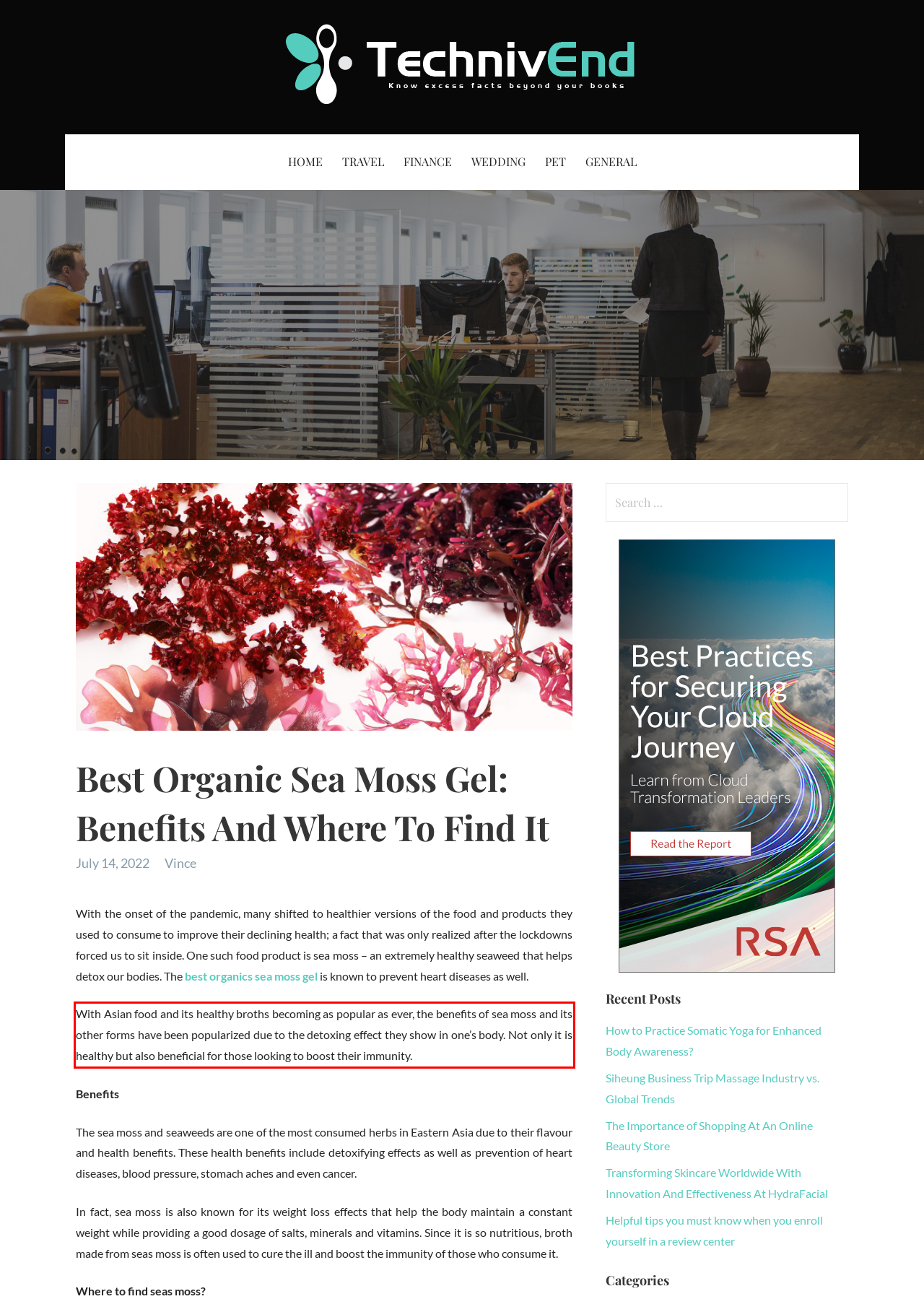You are given a screenshot with a red rectangle. Identify and extract the text within this red bounding box using OCR.

With Asian food and its healthy broths becoming as popular as ever, the benefits of sea moss and its other forms have been popularized due to the detoxing effect they show in one’s body. Not only it is healthy but also beneficial for those looking to boost their immunity.